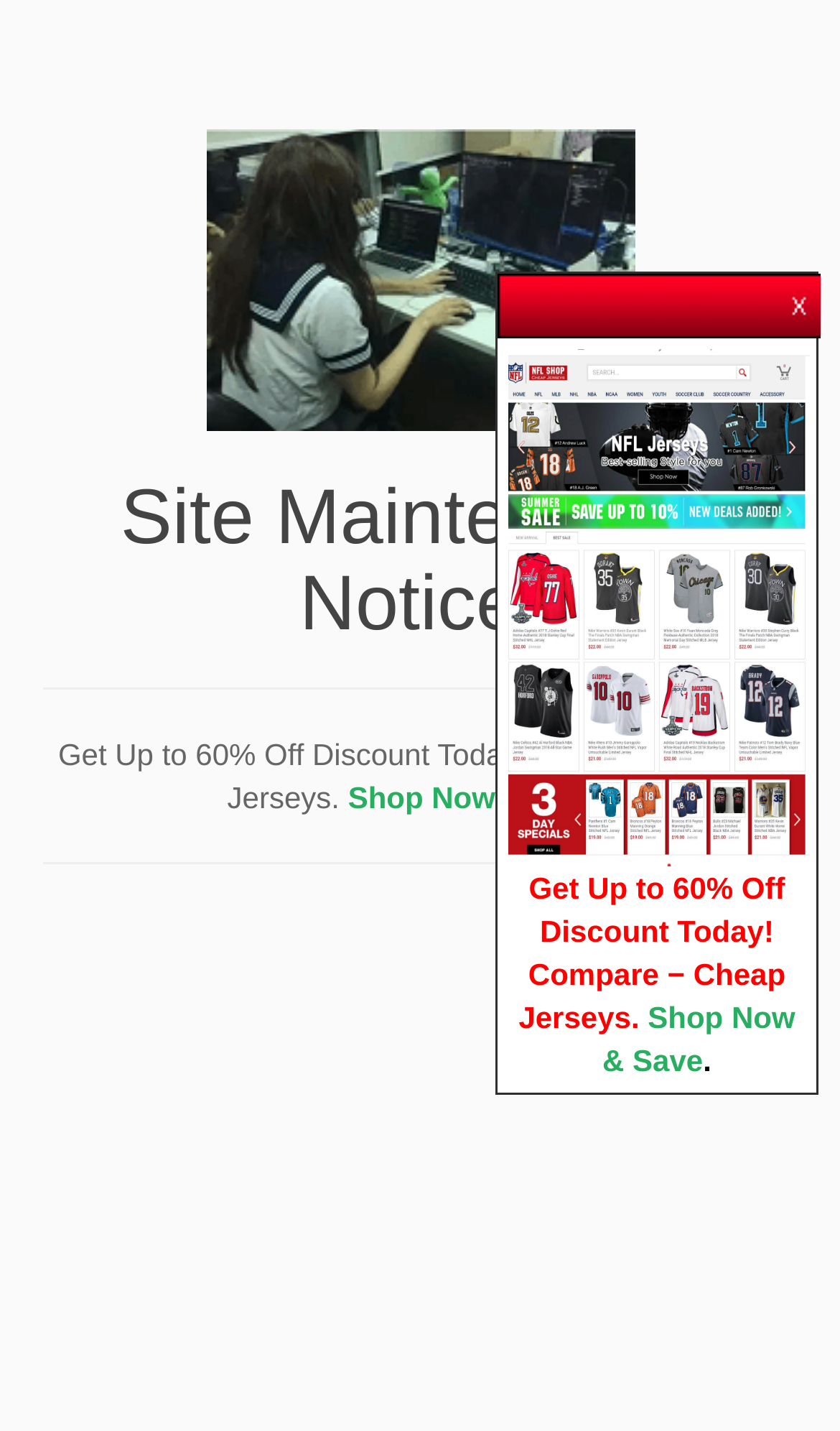Identify the first-level heading on the webpage and generate its text content.

Site Maintenance Notice.